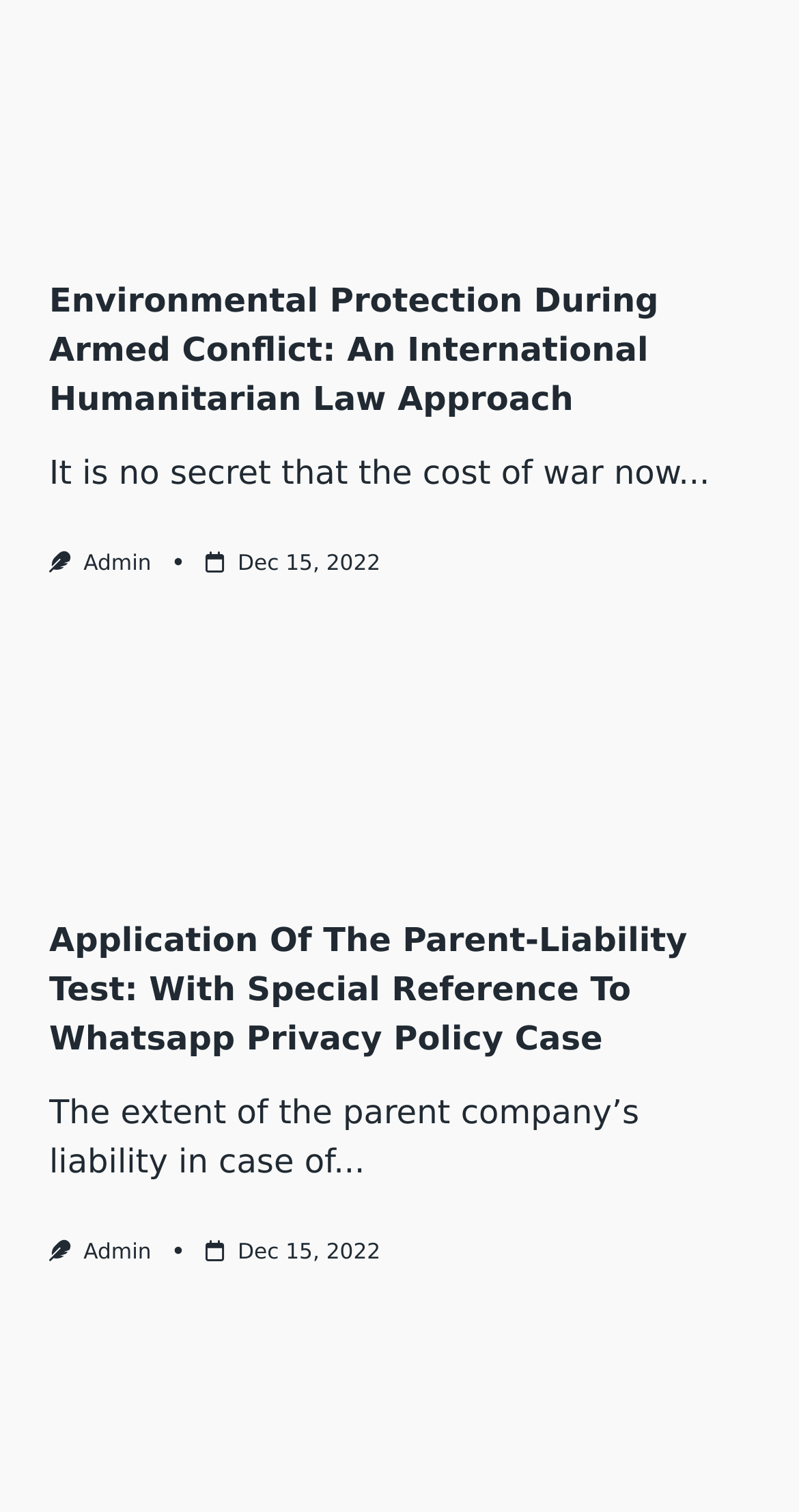Please reply to the following question using a single word or phrase: 
How many articles are on this webpage?

2